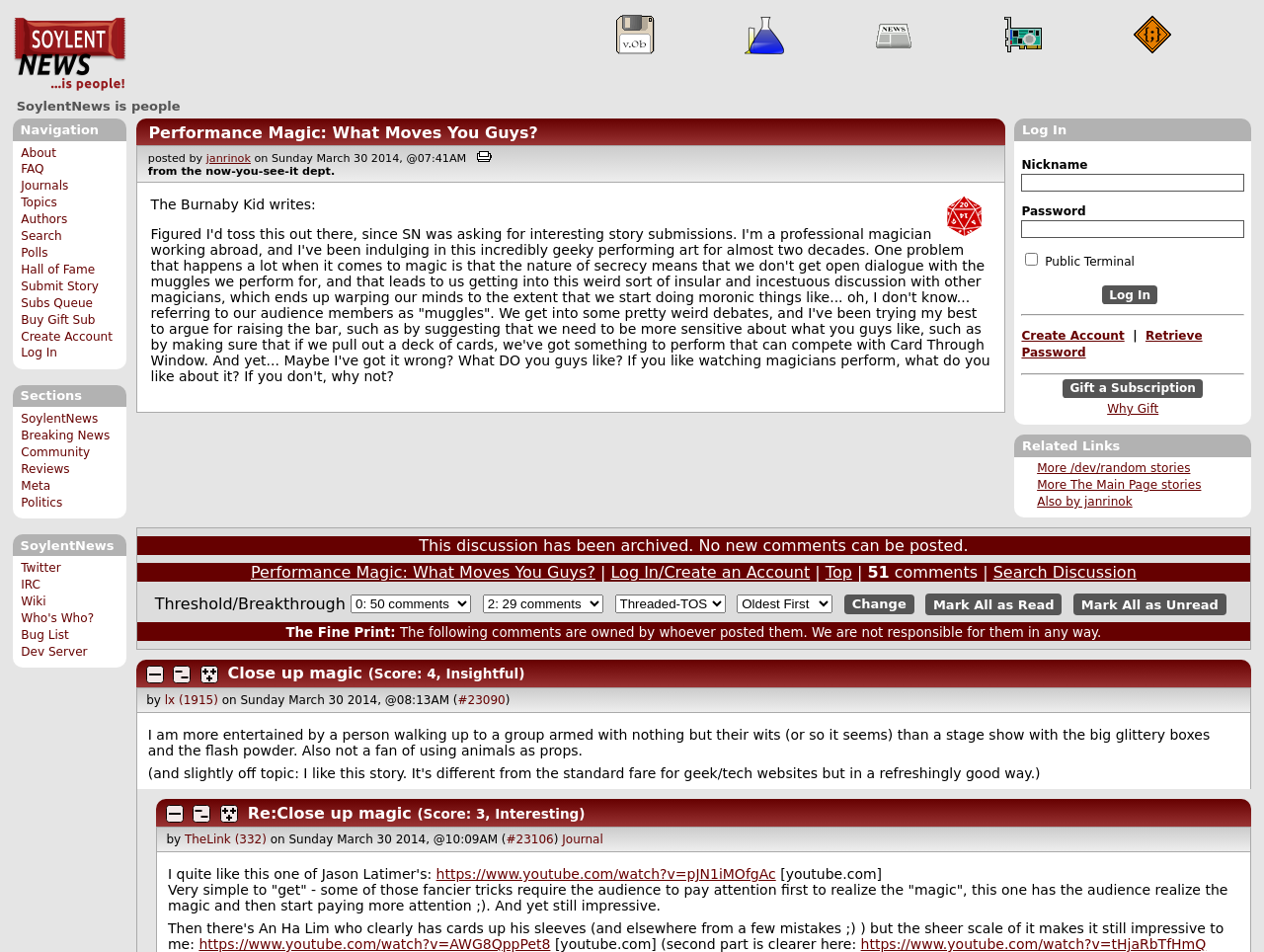Provide the bounding box coordinates of the section that needs to be clicked to accomplish the following instruction: "Read more /dev/random stories."

[0.82, 0.485, 0.942, 0.499]